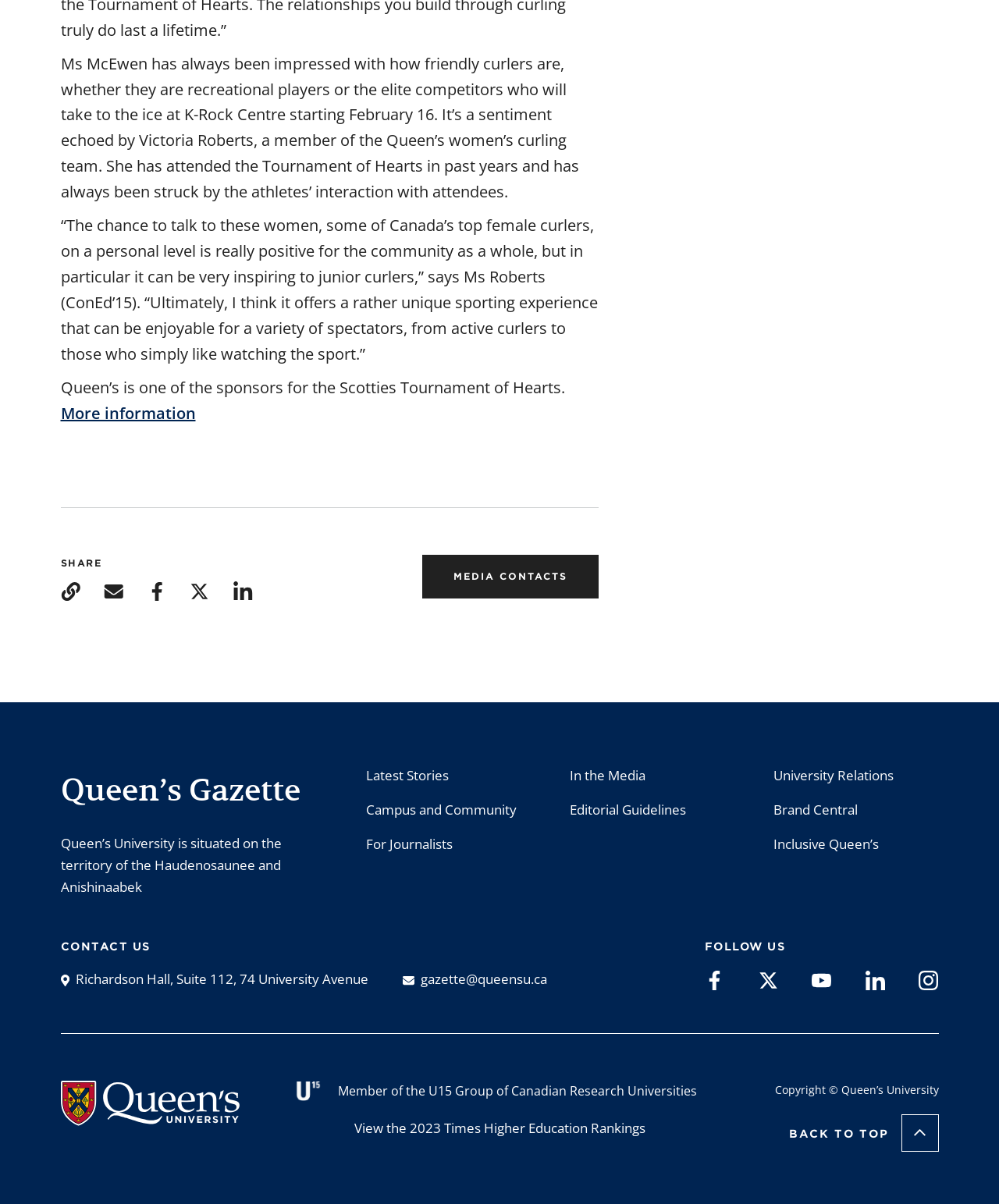Identify the bounding box coordinates of the clickable region required to complete the instruction: "View the 2023 Times Higher Education Rankings". The coordinates should be given as four float numbers within the range of 0 and 1, i.e., [left, top, right, bottom].

[0.354, 0.929, 0.646, 0.944]